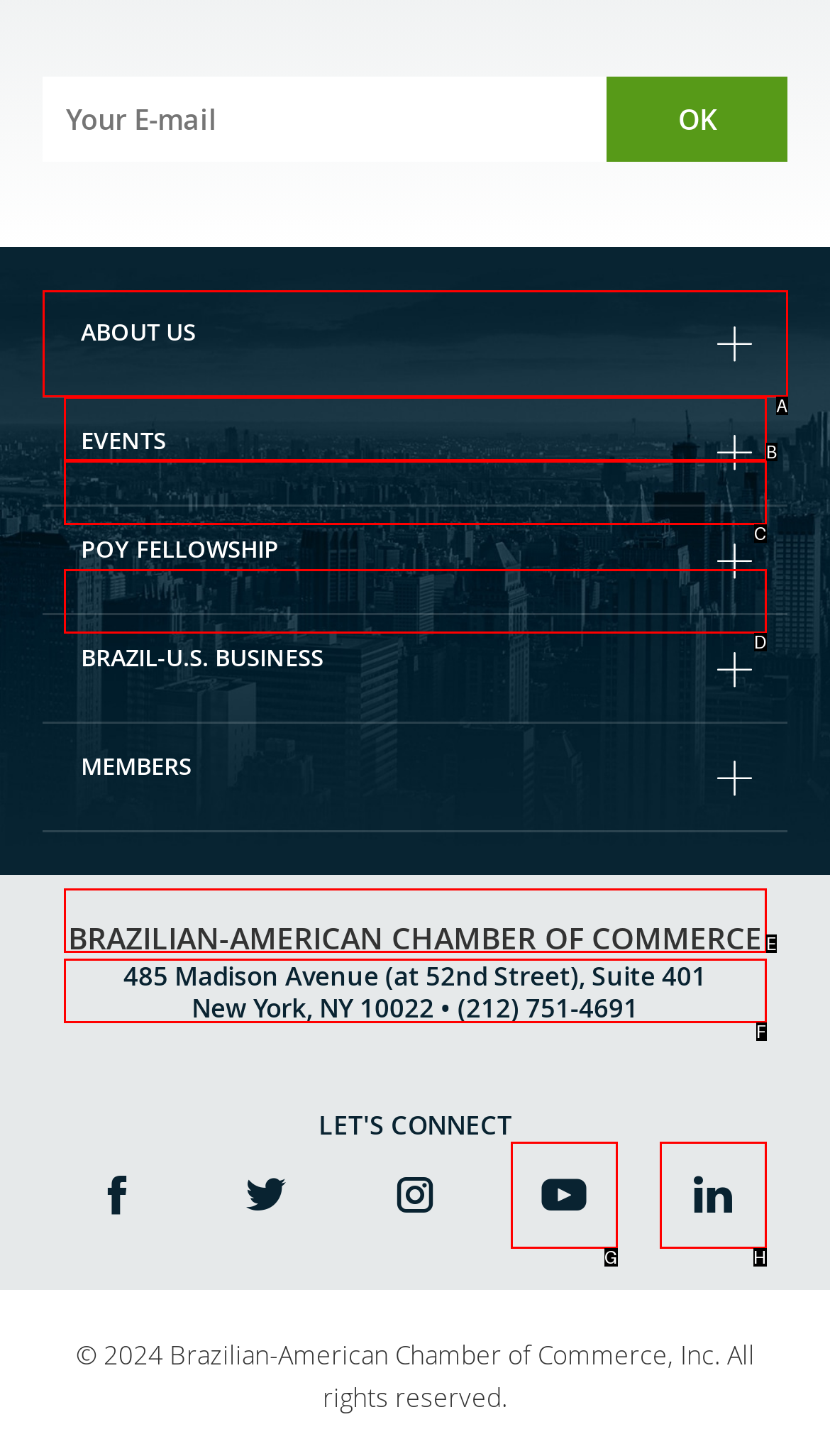Select the letter of the UI element that best matches: Person of the Year Awards
Answer with the letter of the correct option directly.

D